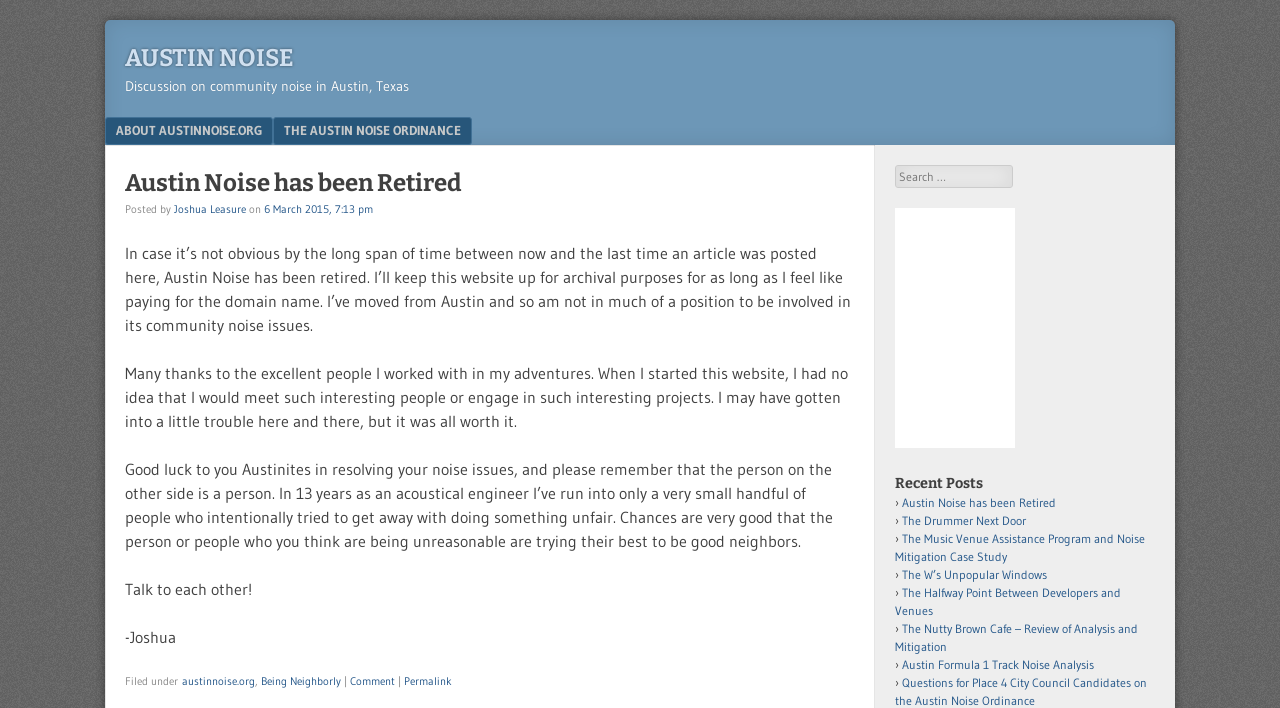Determine the bounding box coordinates for the UI element described. Format the coordinates as (top-left x, top-left y, bottom-right x, bottom-right y) and ensure all values are between 0 and 1. Element description: The W’s Unpopular Windows

[0.705, 0.801, 0.818, 0.822]